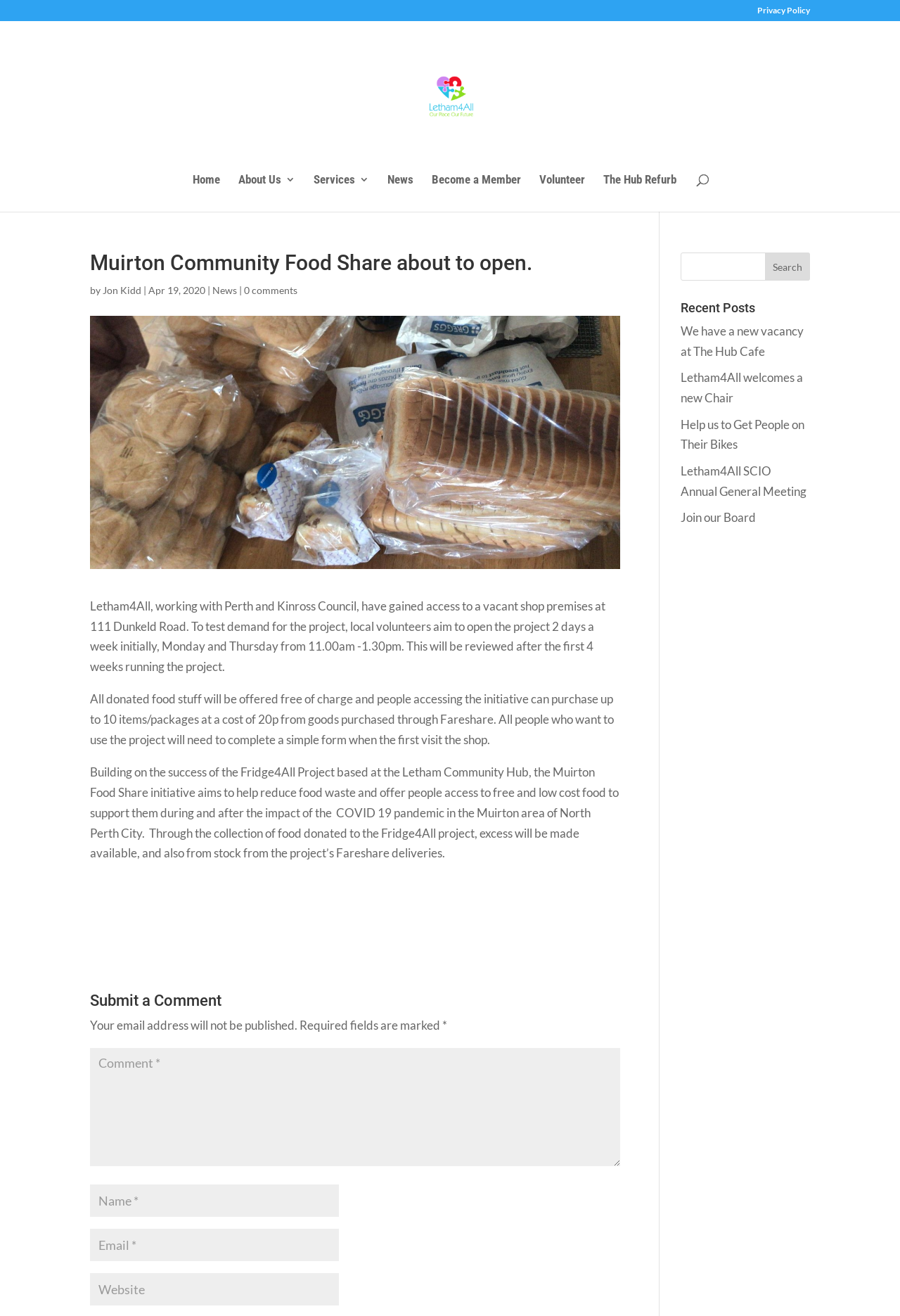Bounding box coordinates should be in the format (top-left x, top-left y, bottom-right x, bottom-right y) and all values should be floating point numbers between 0 and 1. Determine the bounding box coordinate for the UI element described as: input value="Name *" name="author"

[0.1, 0.9, 0.377, 0.925]